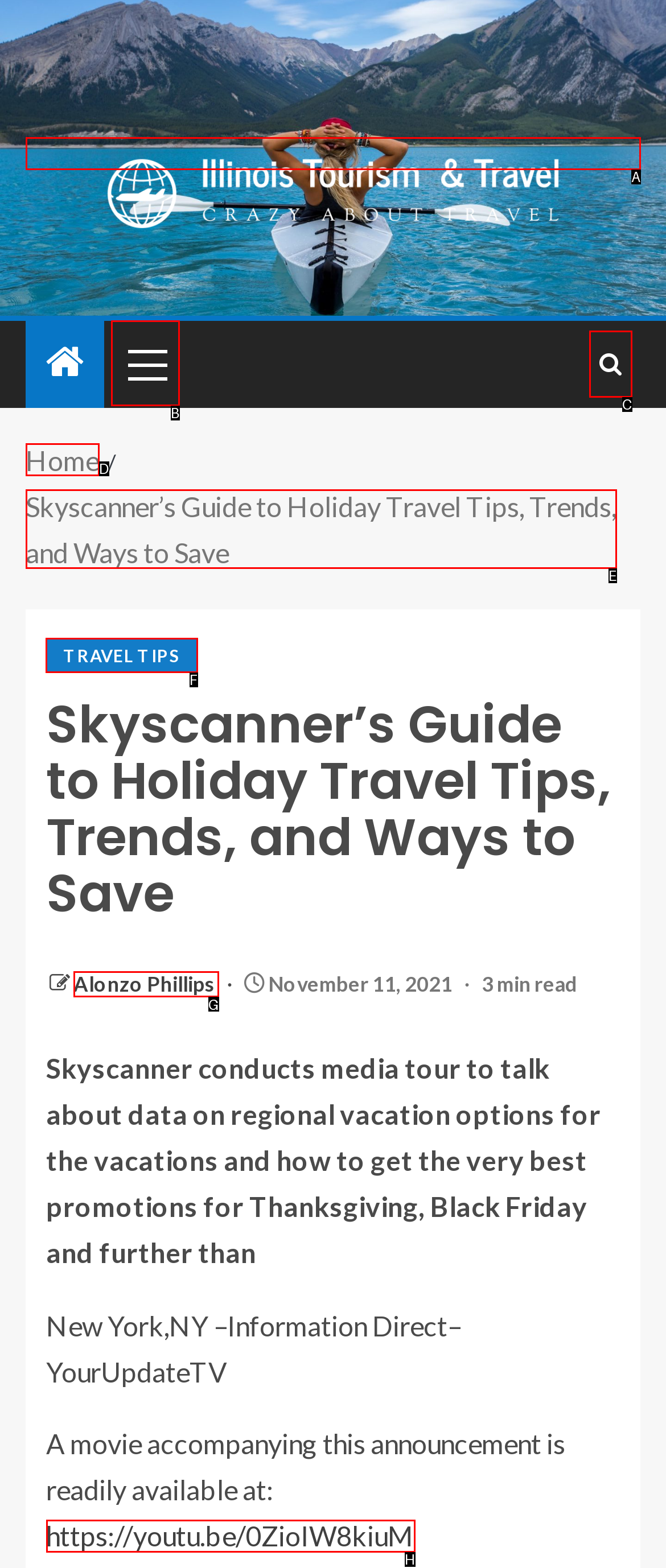Which UI element should be clicked to perform the following task: Click on the TRAVEL TIPS link? Answer with the corresponding letter from the choices.

F